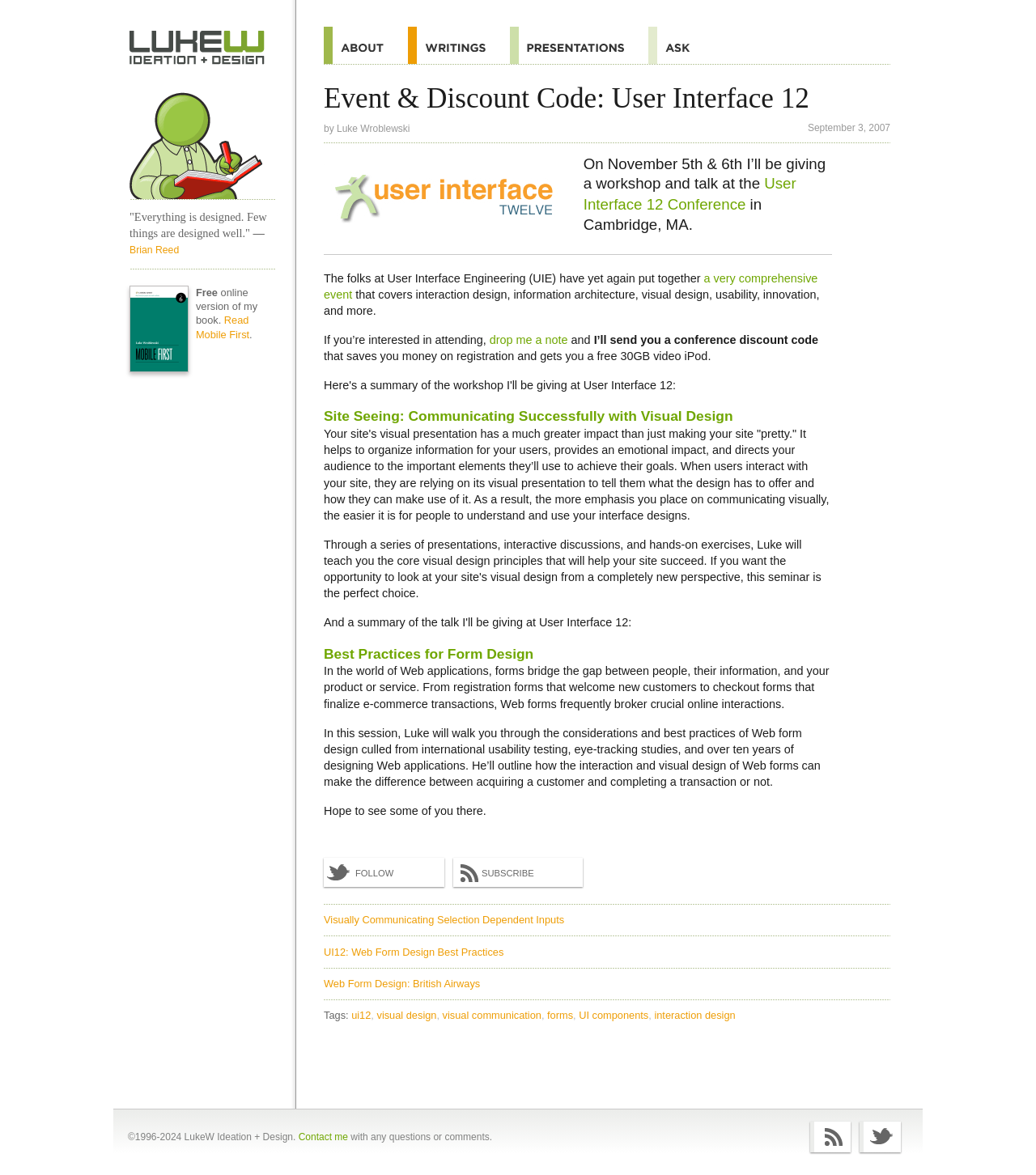Give a short answer to this question using one word or a phrase:
What is the event where Luke will be giving a workshop and talk?

User Interface 12 Conference